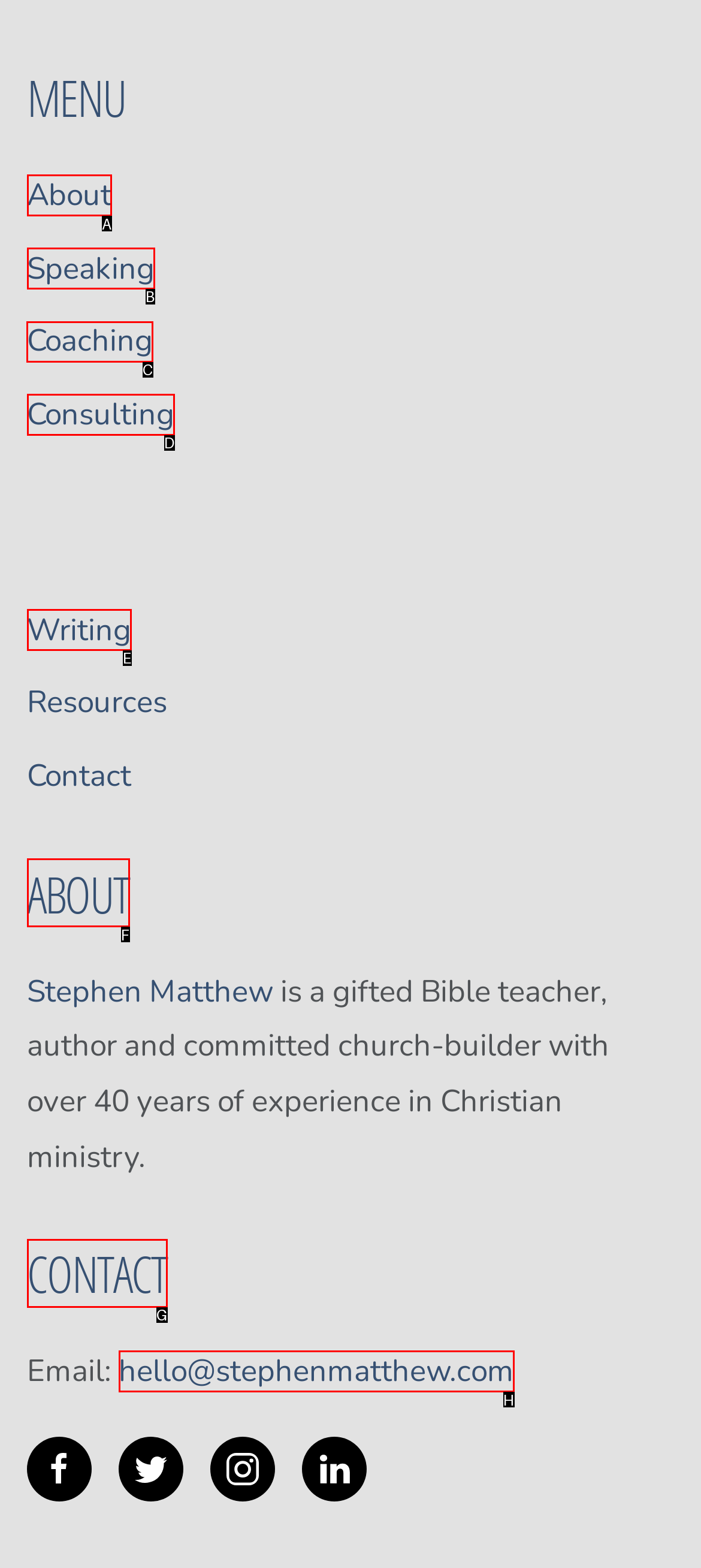To perform the task "Search this topic", which UI element's letter should you select? Provide the letter directly.

None